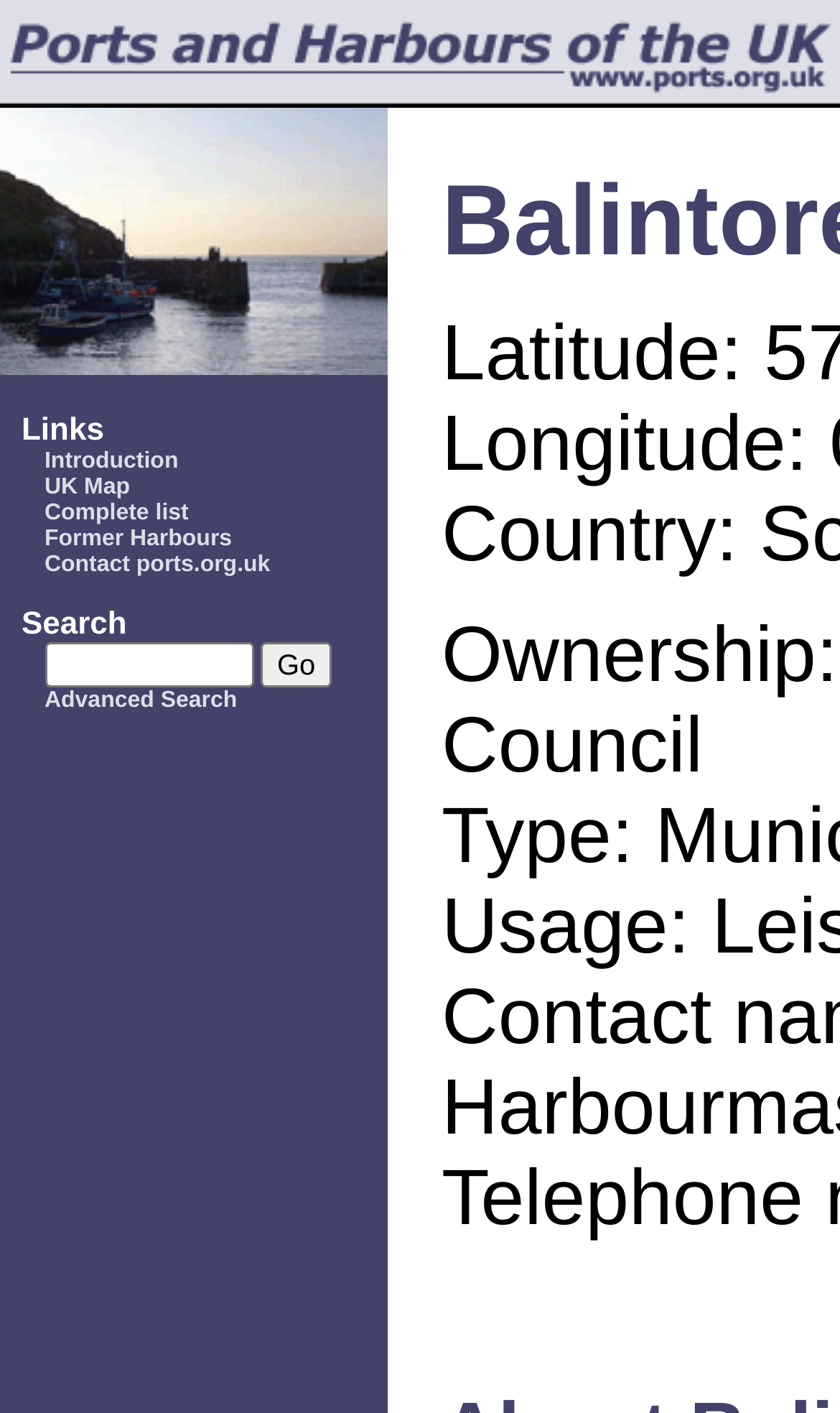How can I find specific ports on this website?
Answer the question with a single word or phrase, referring to the image.

Use search